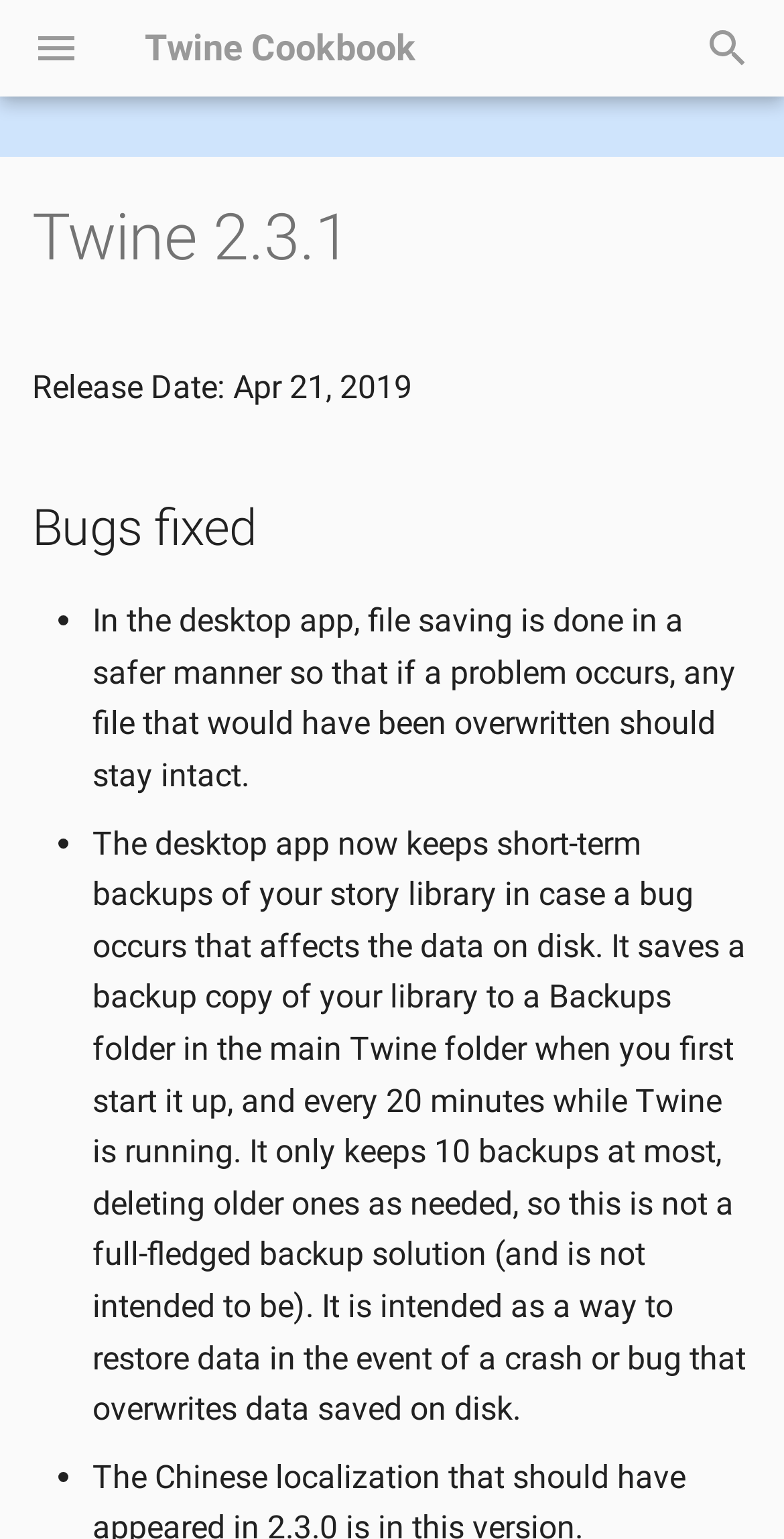How many main sections are in the cookbook?
Using the image as a reference, deliver a detailed and thorough answer to the question.

By examining the navigation menu, I count 9 main sections in the cookbook: Cookbook Introduction, Common Questions, Common Terms, Twine 2 Editor, Getting Started, Working with HTML, Working with CSS, Working with JavaScript, and Twine 2 Examples.